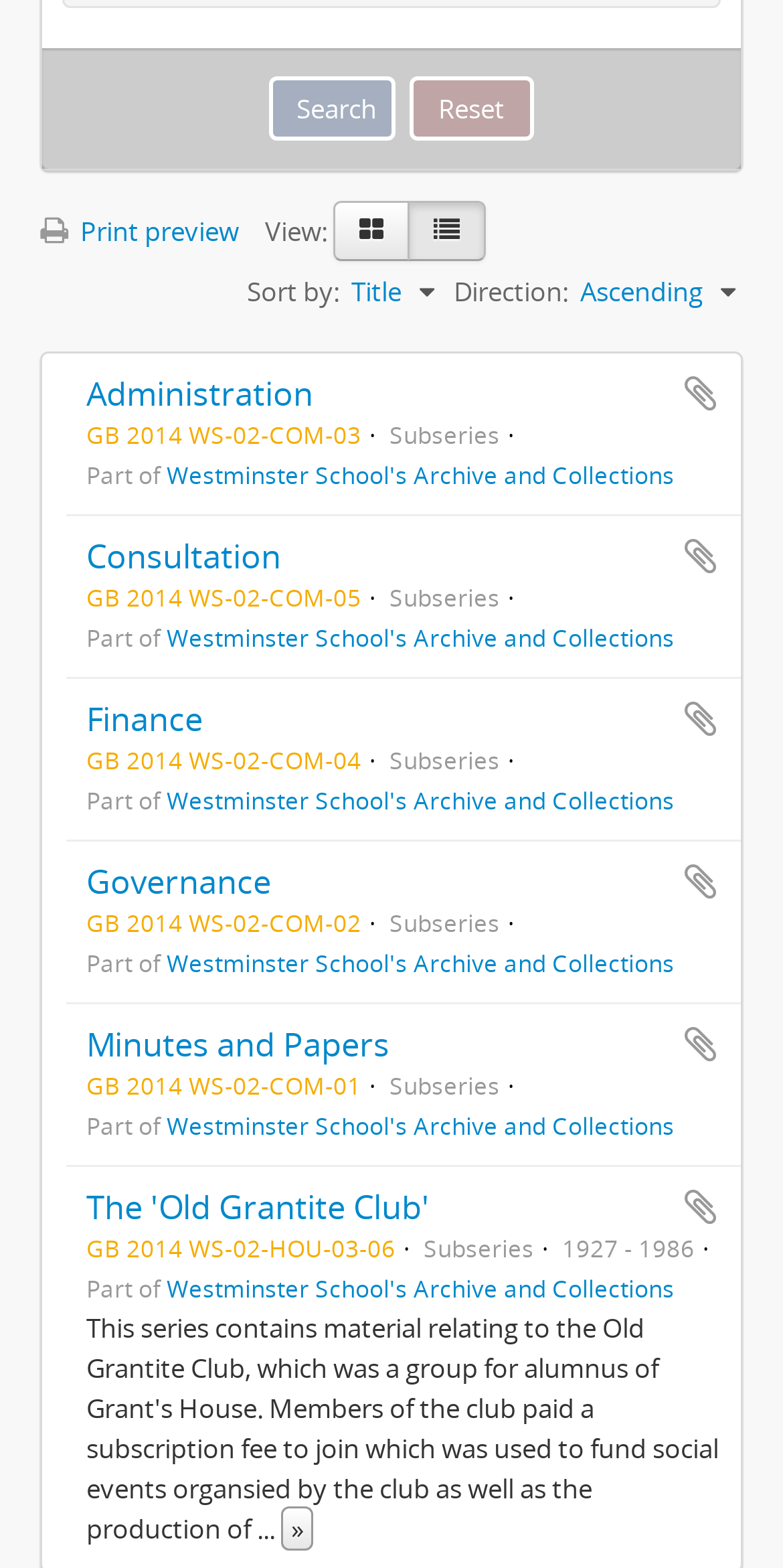Please locate the UI element described by "Print preview" and provide its bounding box coordinates.

[0.051, 0.136, 0.331, 0.159]